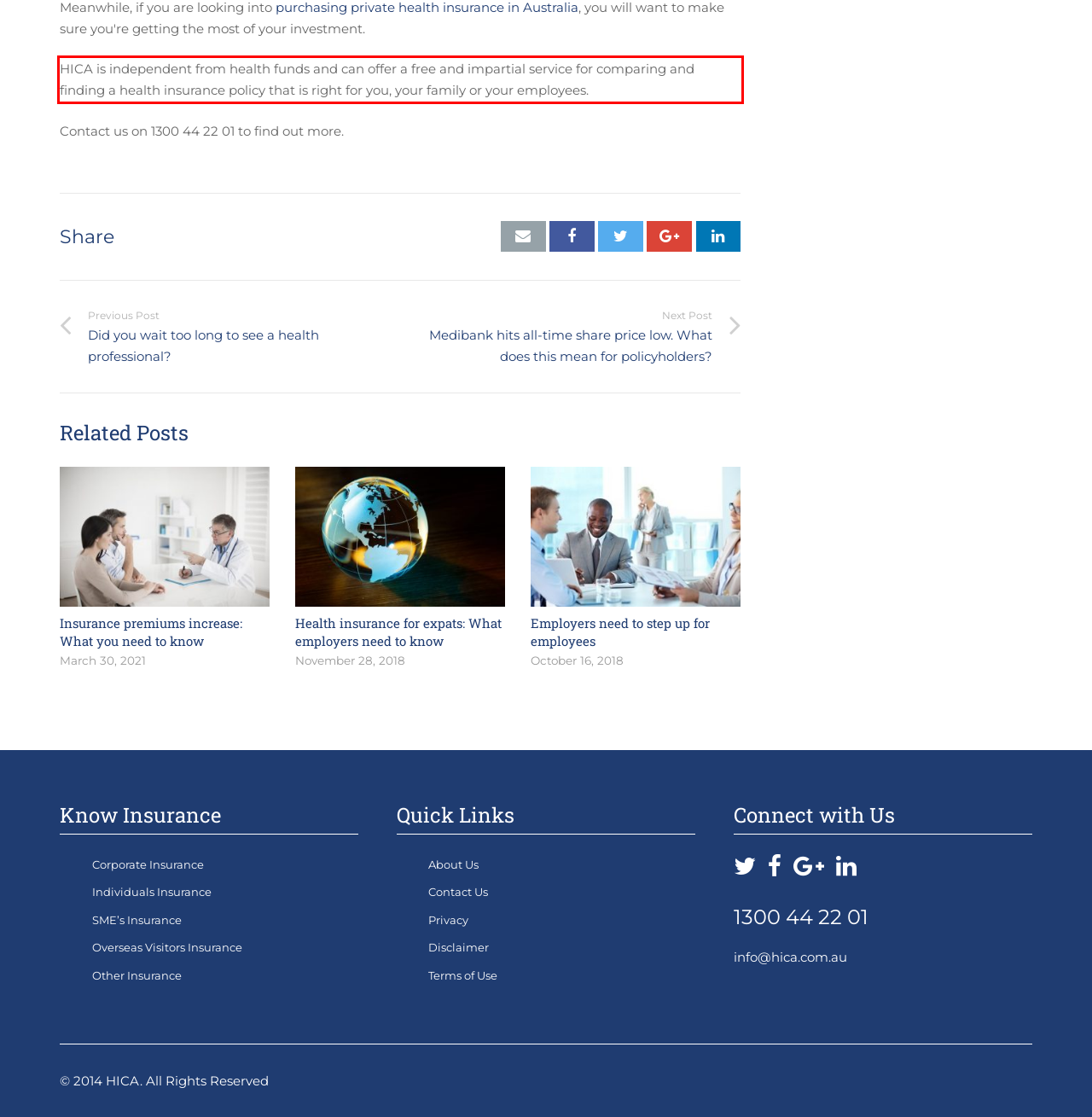Given a screenshot of a webpage with a red bounding box, please identify and retrieve the text inside the red rectangle.

HICA is independent from health funds and can offer a free and impartial service for comparing and finding a health insurance policy that is right for you, your family or your employees.